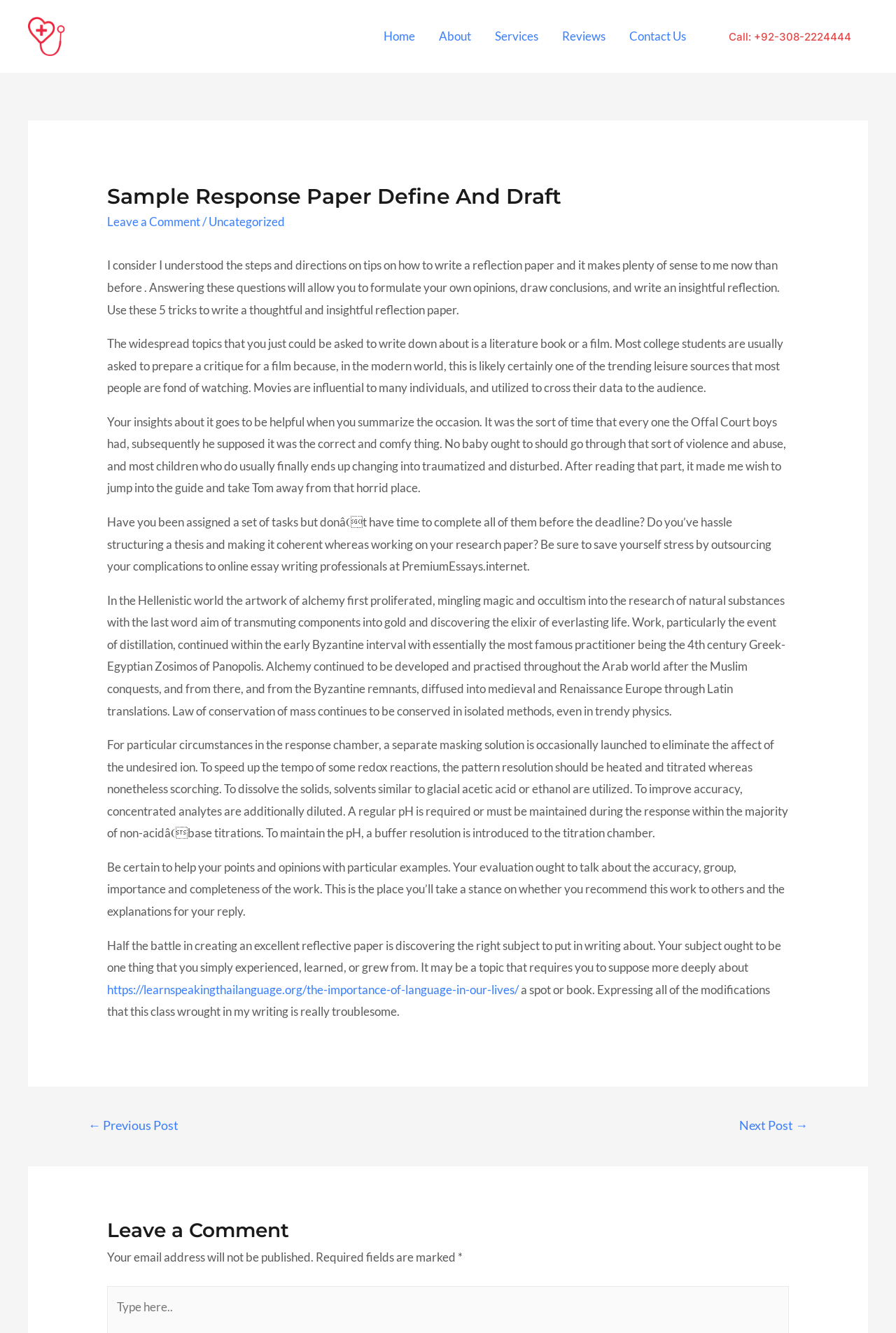Please find the bounding box coordinates of the element's region to be clicked to carry out this instruction: "Click on the 'Next Post →' link".

[0.804, 0.834, 0.923, 0.856]